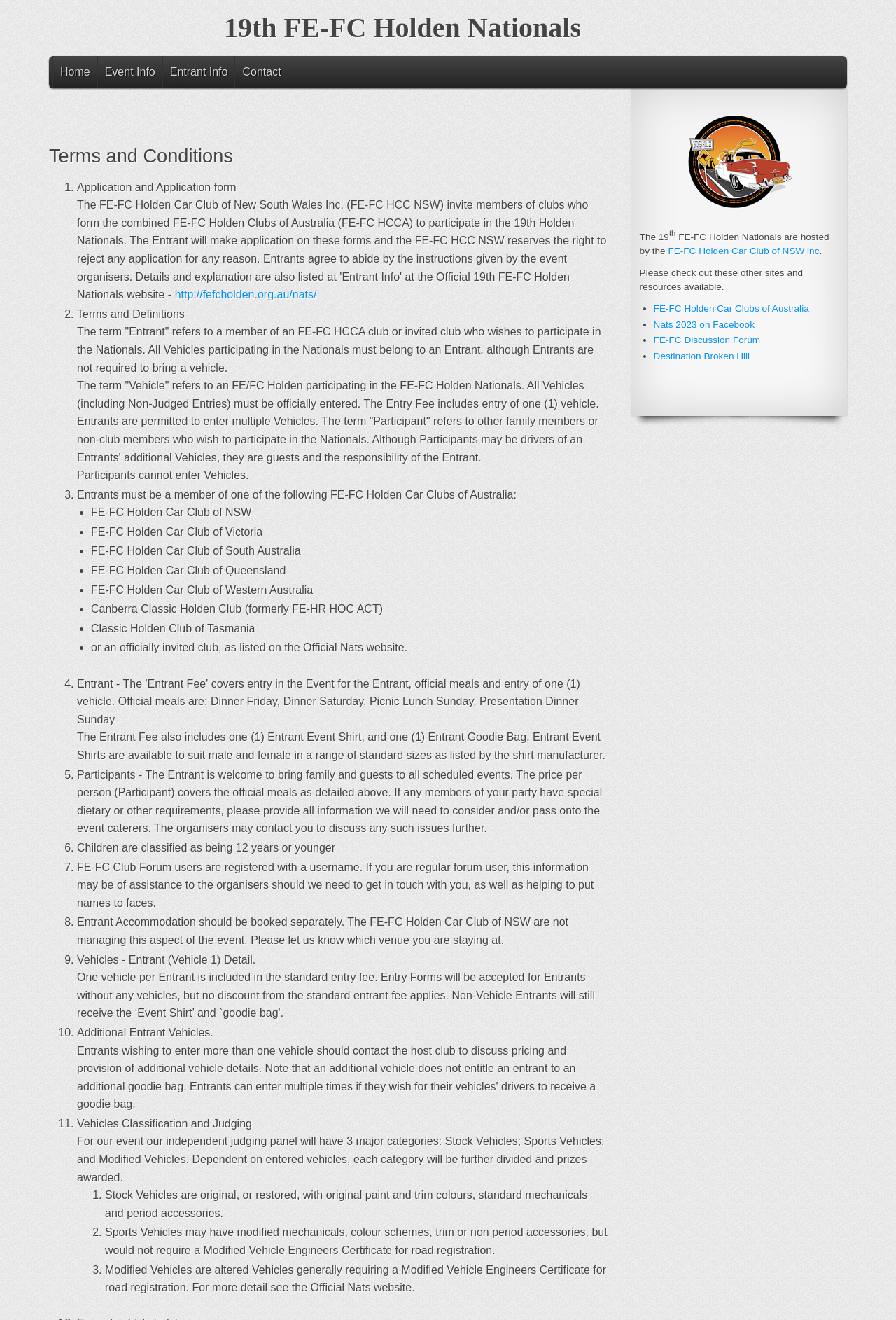Please locate the bounding box coordinates of the region I need to click to follow this instruction: "Click on Home".

[0.059, 0.042, 0.108, 0.067]